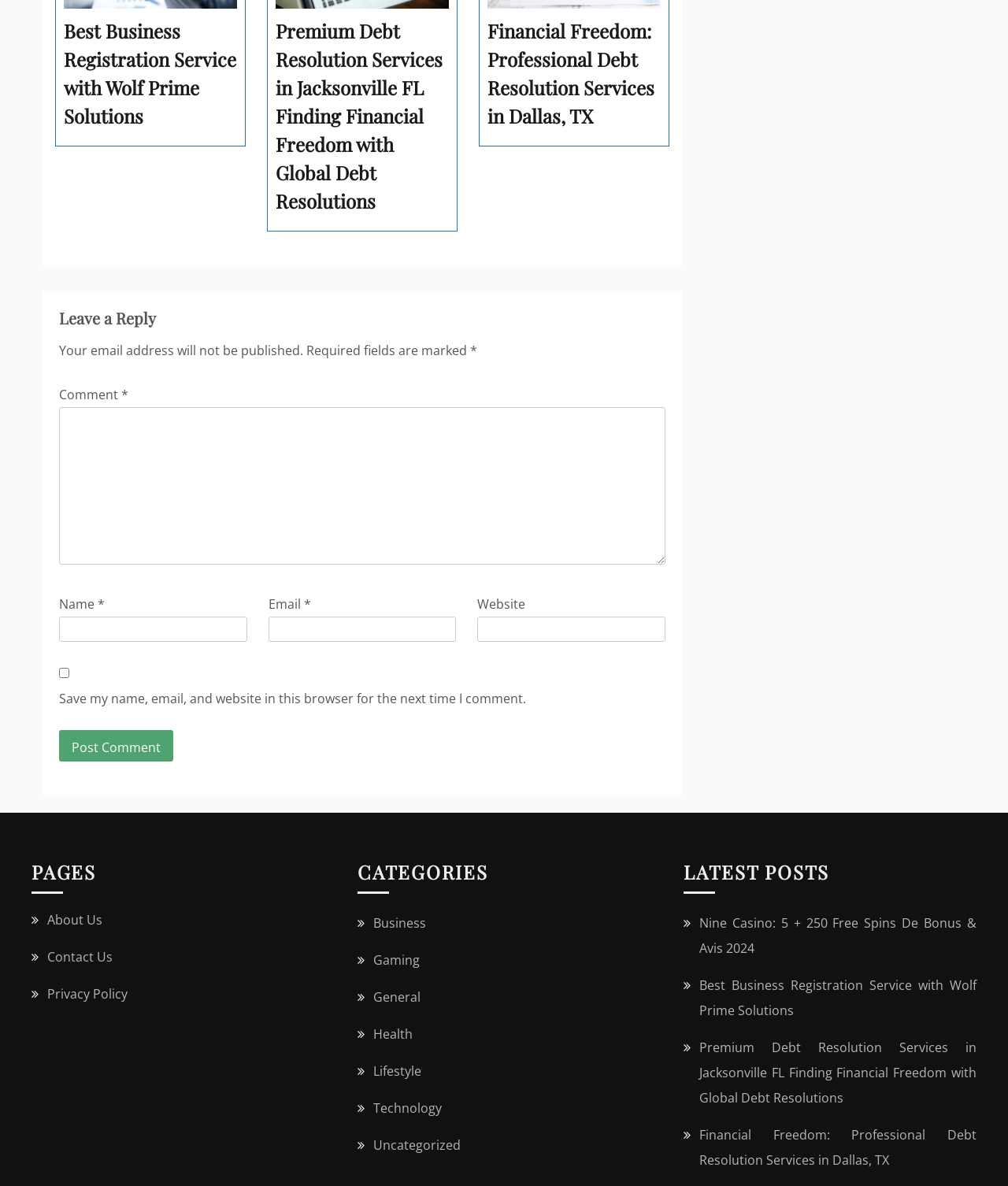Please find the bounding box coordinates of the section that needs to be clicked to achieve this instruction: "Enter your name in the 'Name' field".

[0.059, 0.52, 0.245, 0.541]